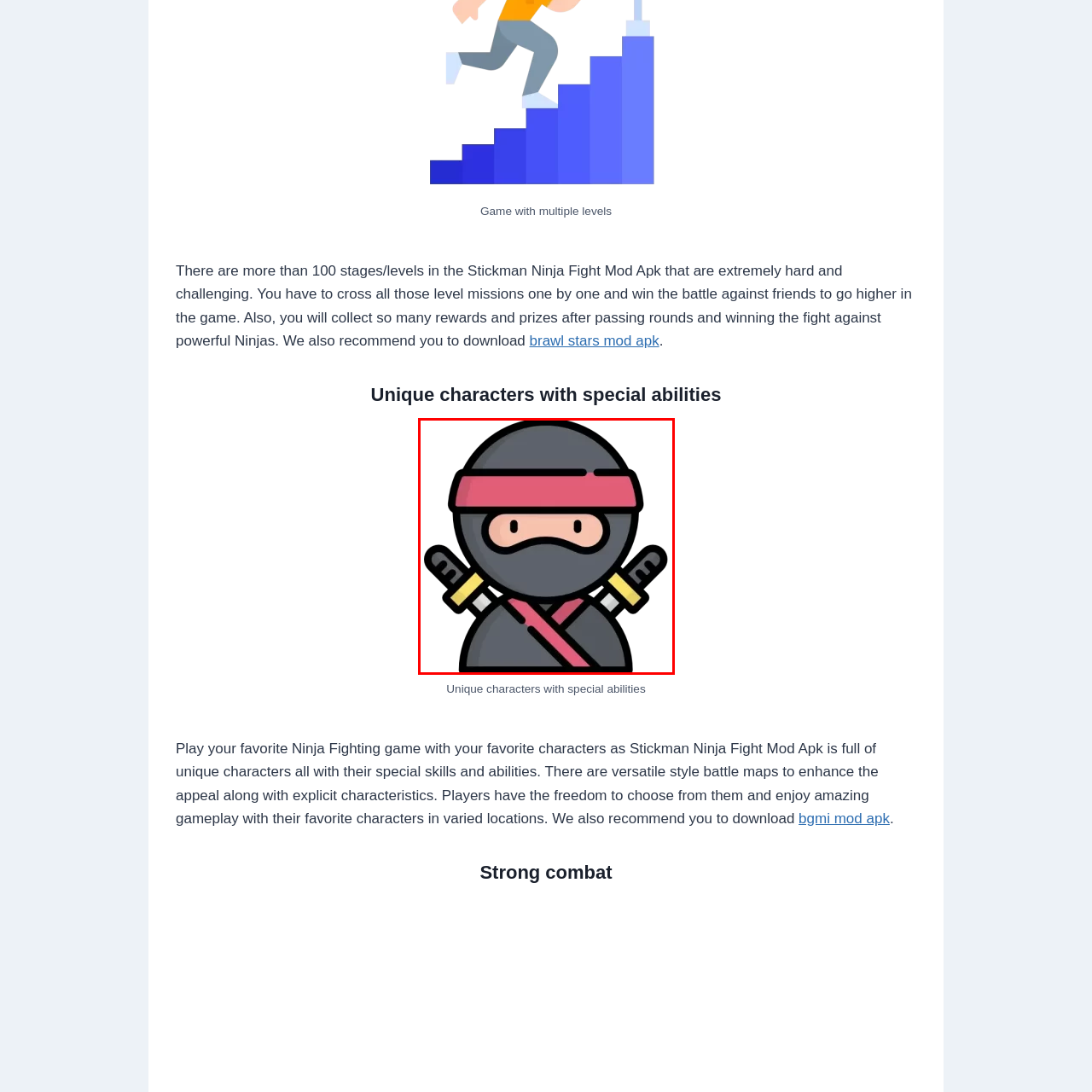Explain in detail what is happening within the highlighted red bounding box in the image.

The image features a stylized depiction of a ninja character, characterized by a traditional dark outfit accented with a red headband. The ninja holds two swords, one in each hand, symbolizing agility and combat readiness. This imagery aligns with the theme of the "Stickman Ninja Fight Mod Apk," which emphasizes unique characters equipped with special skills and abilities in a vibrant, action-packed gaming environment. Players can engage in various challenging levels, showcasing their favorite characters and strategies in dynamic battle maps as they compete against friends and formidable opponents. The design captures the essence of stealth and martial prowess synonymous with iconic ninja imagery.